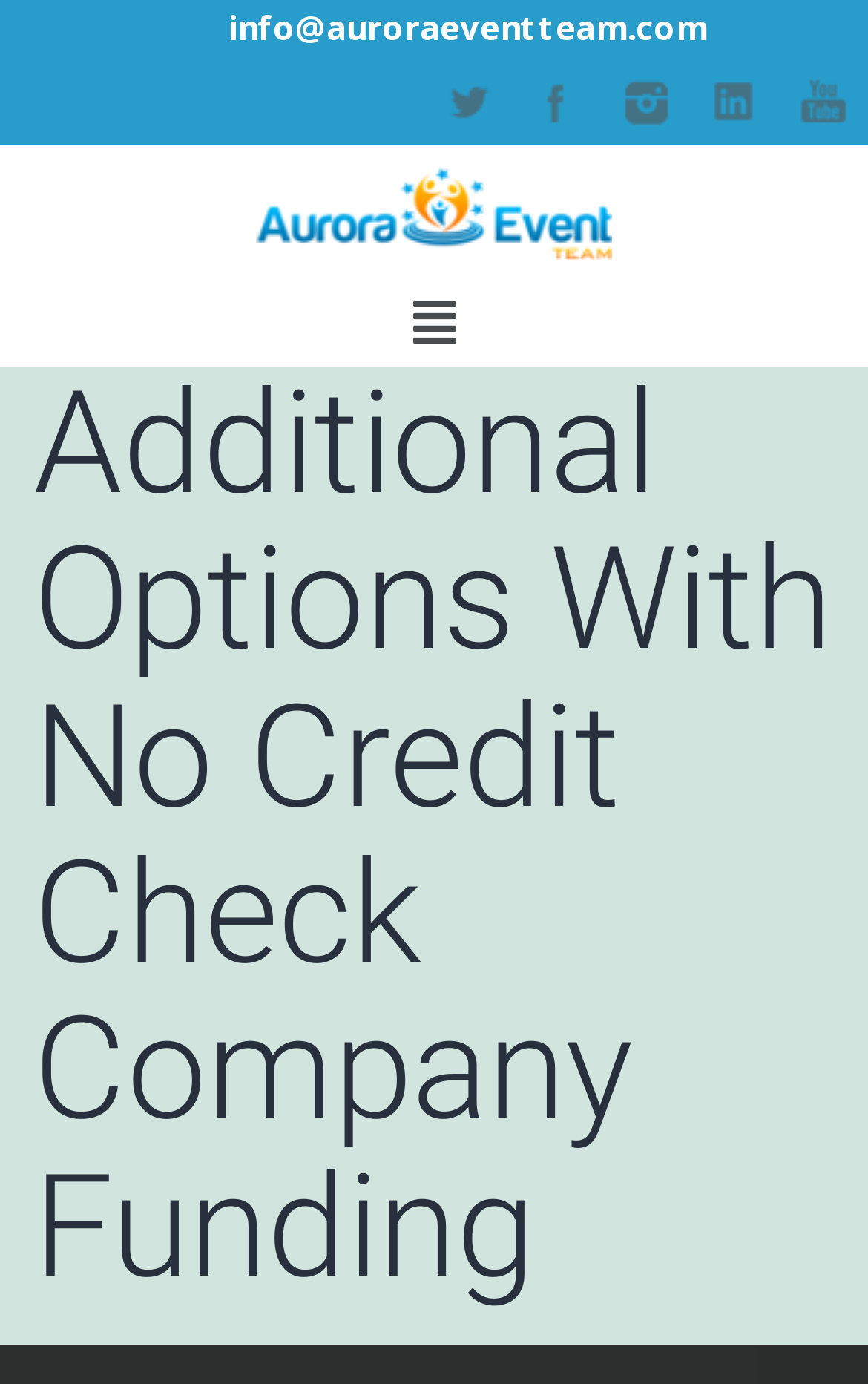Is there a menu on the webpage?
Use the information from the screenshot to give a comprehensive response to the question.

I found a generic element with the description 'hasPopup: menu' at coordinates [0.456, 0.203, 0.544, 0.265], indicating the presence of a menu on the webpage.